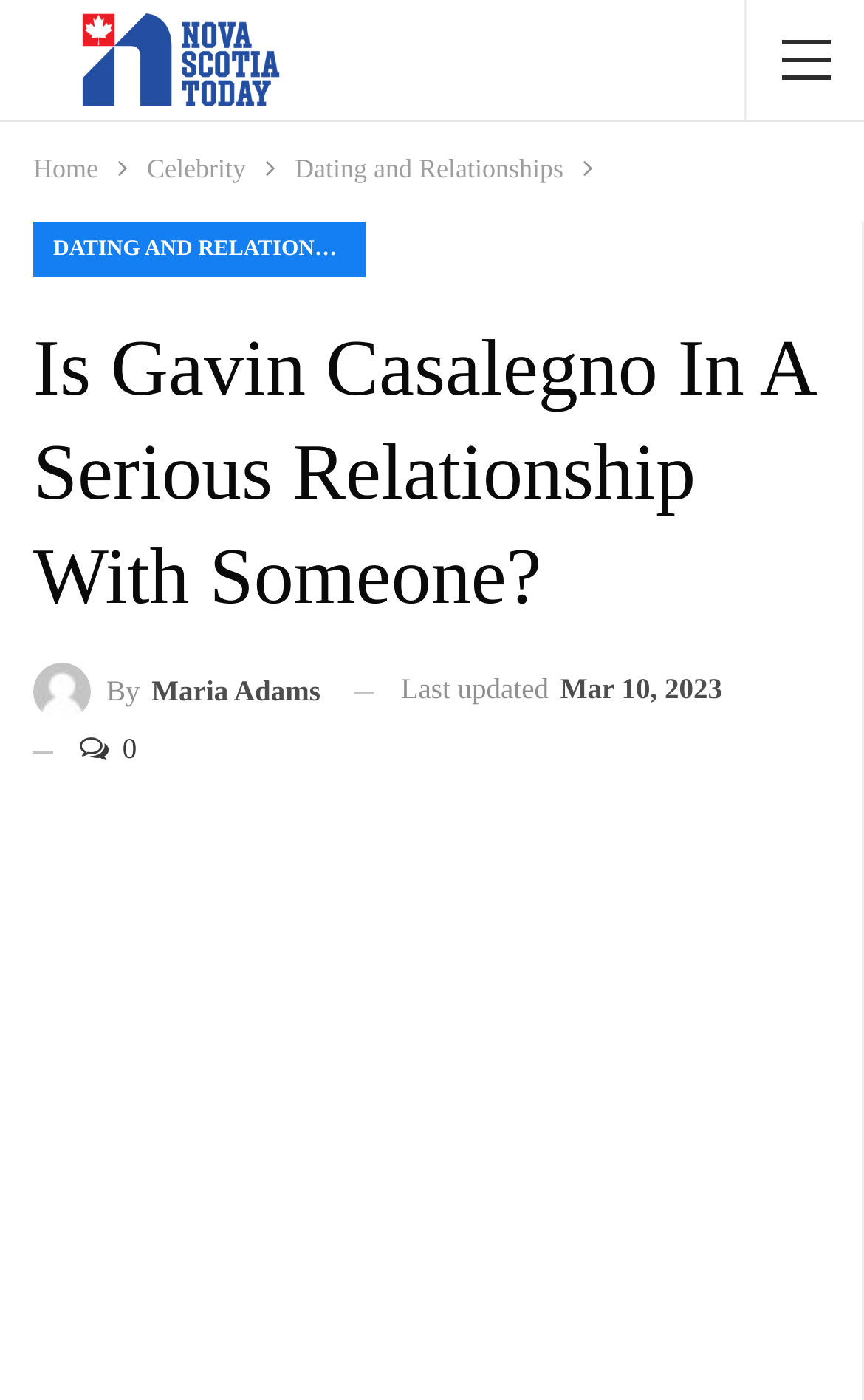What is the main heading displayed on the webpage? Please provide the text.

Is Gavin Casalegno In A Serious Relationship With Someone?